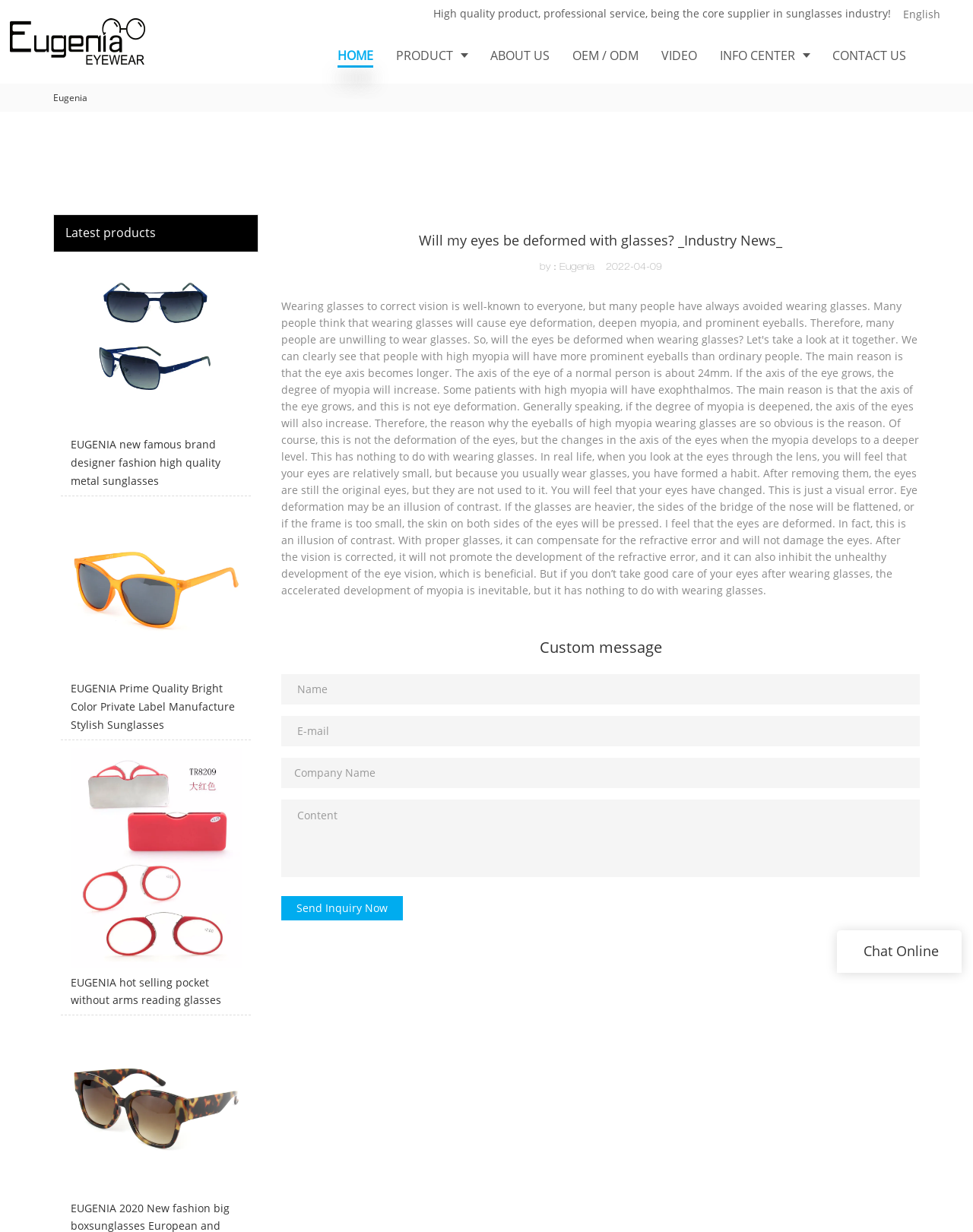Please identify the bounding box coordinates of the element's region that I should click in order to complete the following instruction: "Click the HOME link". The bounding box coordinates consist of four float numbers between 0 and 1, i.e., [left, top, right, bottom].

[0.335, 0.022, 0.395, 0.068]